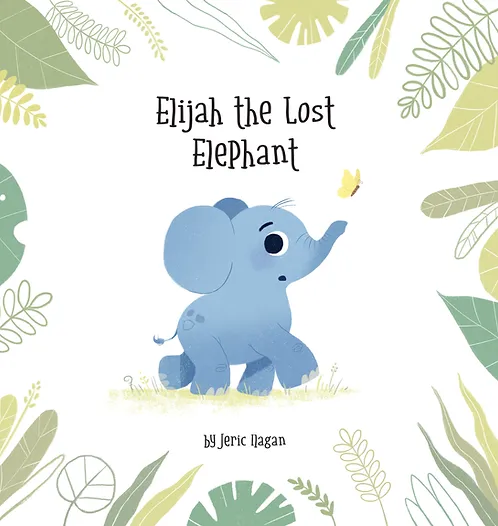Create an exhaustive description of the image.

The image showcases the charming cover of the children's book titled "Elijah the Lost Elephant," created by Jeric Ilagan. Central to the design is a delightful illustration of a small, blue elephant named Elijah, depicted with an expressive look as he reaches out playfully towards a butterfly. The title is prominently featured in a whimsical font at the top of the cover, while the author's name, Jeric Ilagan, appears at the bottom. Surrounding the central image are softly colored leaves and foliage, adding a vibrant and playful touch, creating an inviting atmosphere for young readers. This enchanting cover invites children to join Elijah on his heartwarming journey of adventure and friendship.